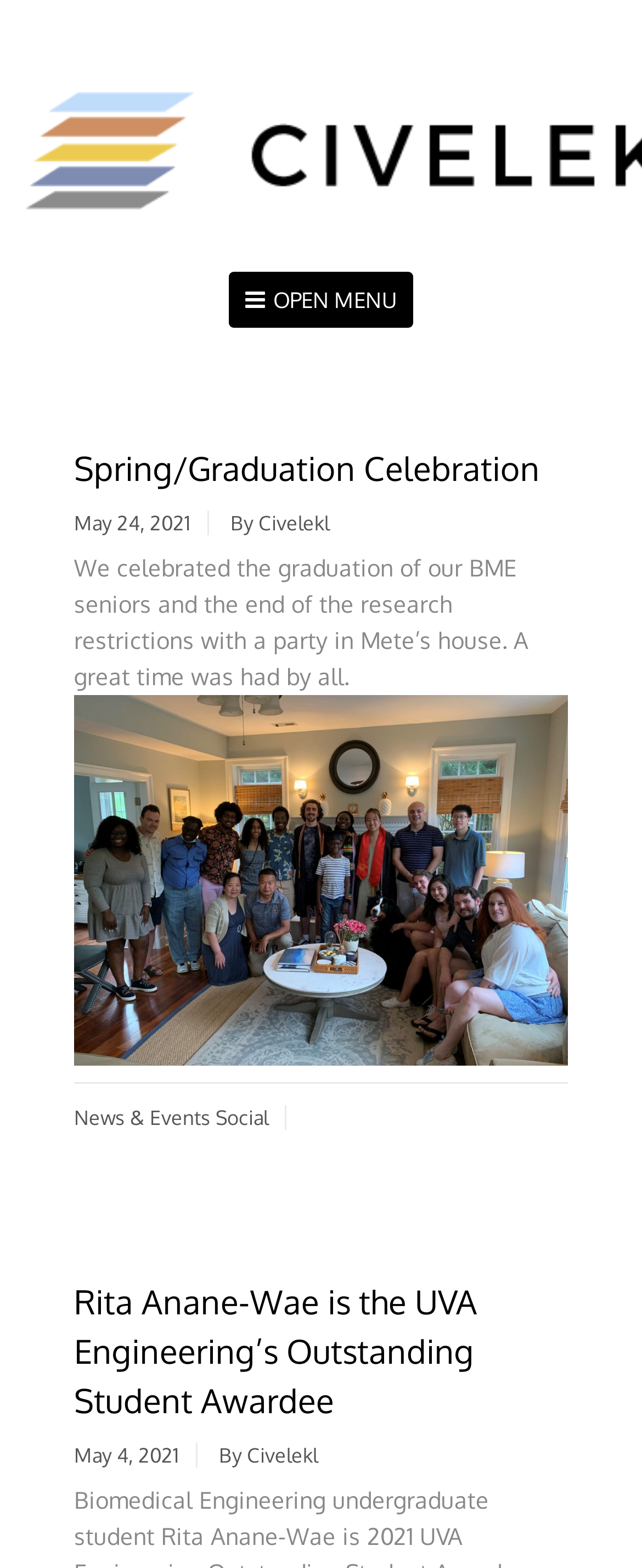Detail the features and information presented on the webpage.

The webpage is a news and events page from the Civelek Lab, currently on page 5. At the top left, there is a link to the Civelek Lab homepage. Next to it, on the top right, is a link to open the menu. 

Below the top navigation, there are two main sections of news articles. The first section is about a Spring/Graduation Celebration, which is announced by a heading. This section includes a link to the article, a date "May 24, 2021", an author "By Civelekl", and a brief summary of the event. The summary describes a party held at Mete's house to celebrate the graduation of BME seniors and the end of research restrictions.

The second section is about Rita Anane-Wae being the UVA Engineering's Outstanding Student Awardee, also announced by a heading. This section includes a link to the article, a date "May 4, 2021", an author "By Civelekl", but no summary is provided.

On the right side of the page, there are two links: "News & Events" and "Social", which are likely navigation links to other sections of the website.